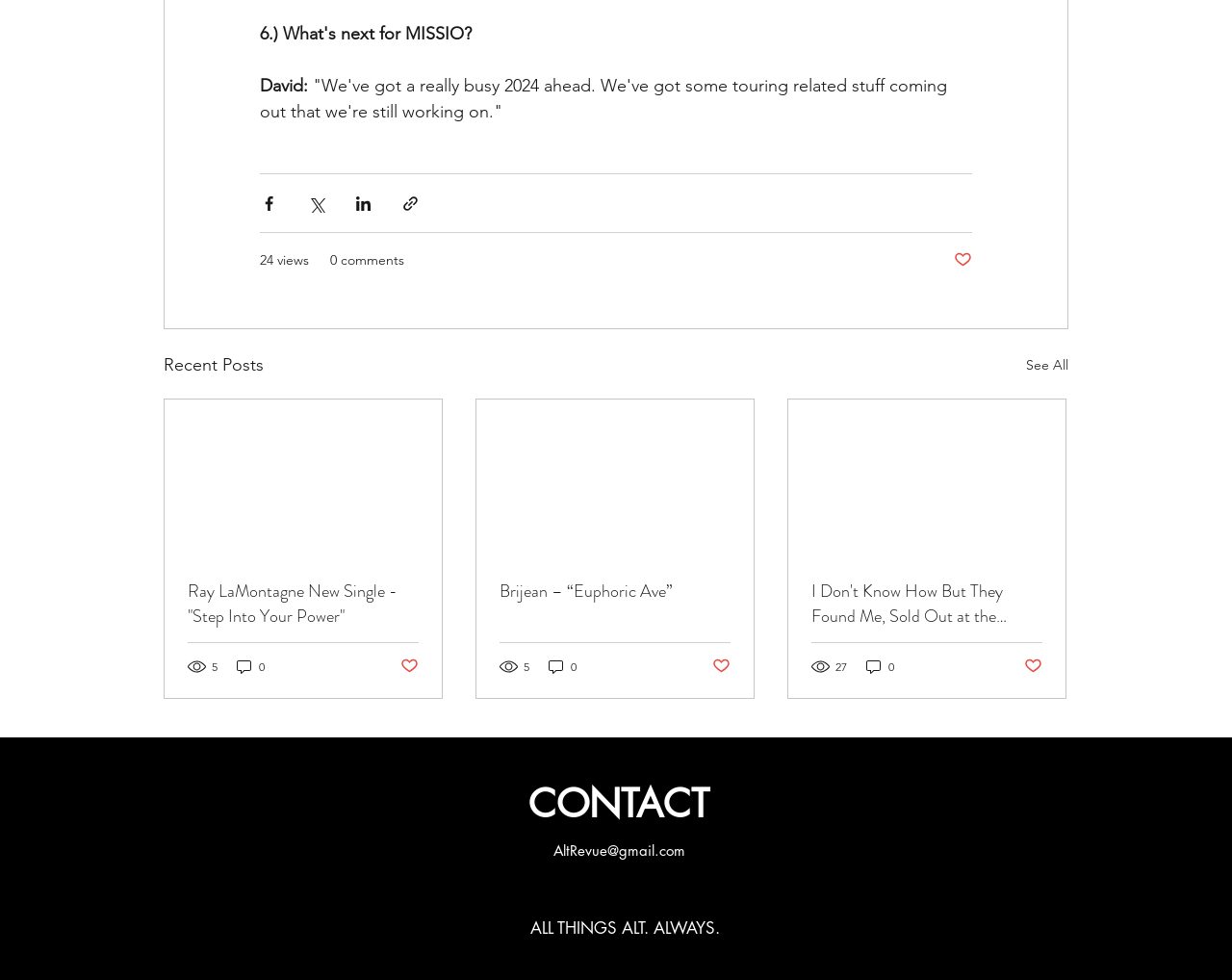How many views does the second article have?
Answer the question with a single word or phrase by looking at the picture.

5 views